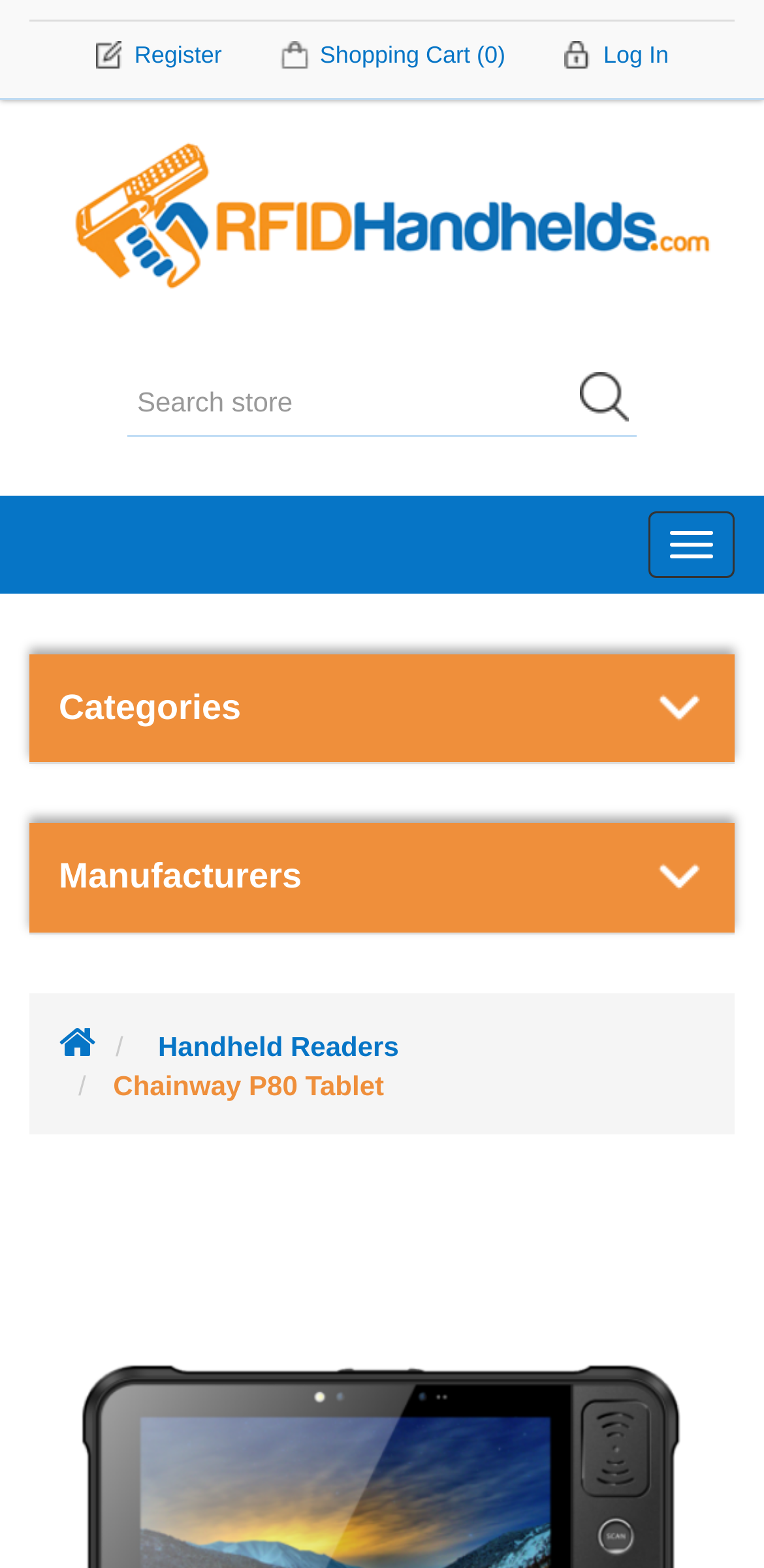Locate the bounding box coordinates of the area that needs to be clicked to fulfill the following instruction: "register". The coordinates should be in the format of four float numbers between 0 and 1, namely [left, top, right, bottom].

[0.086, 0.014, 0.329, 0.056]